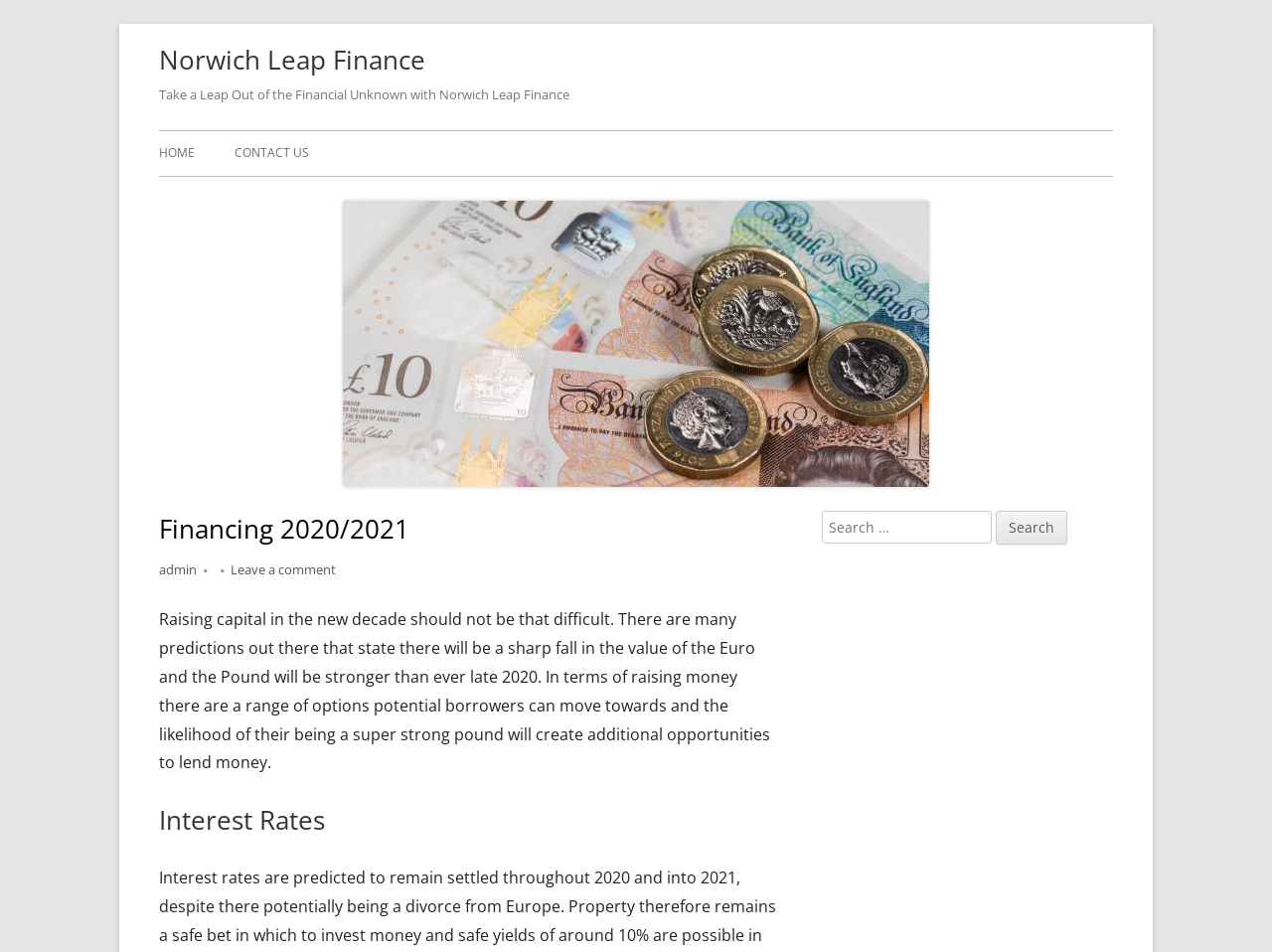Reply to the question with a single word or phrase:
What is the name of the finance company?

Norwich Leap Finance